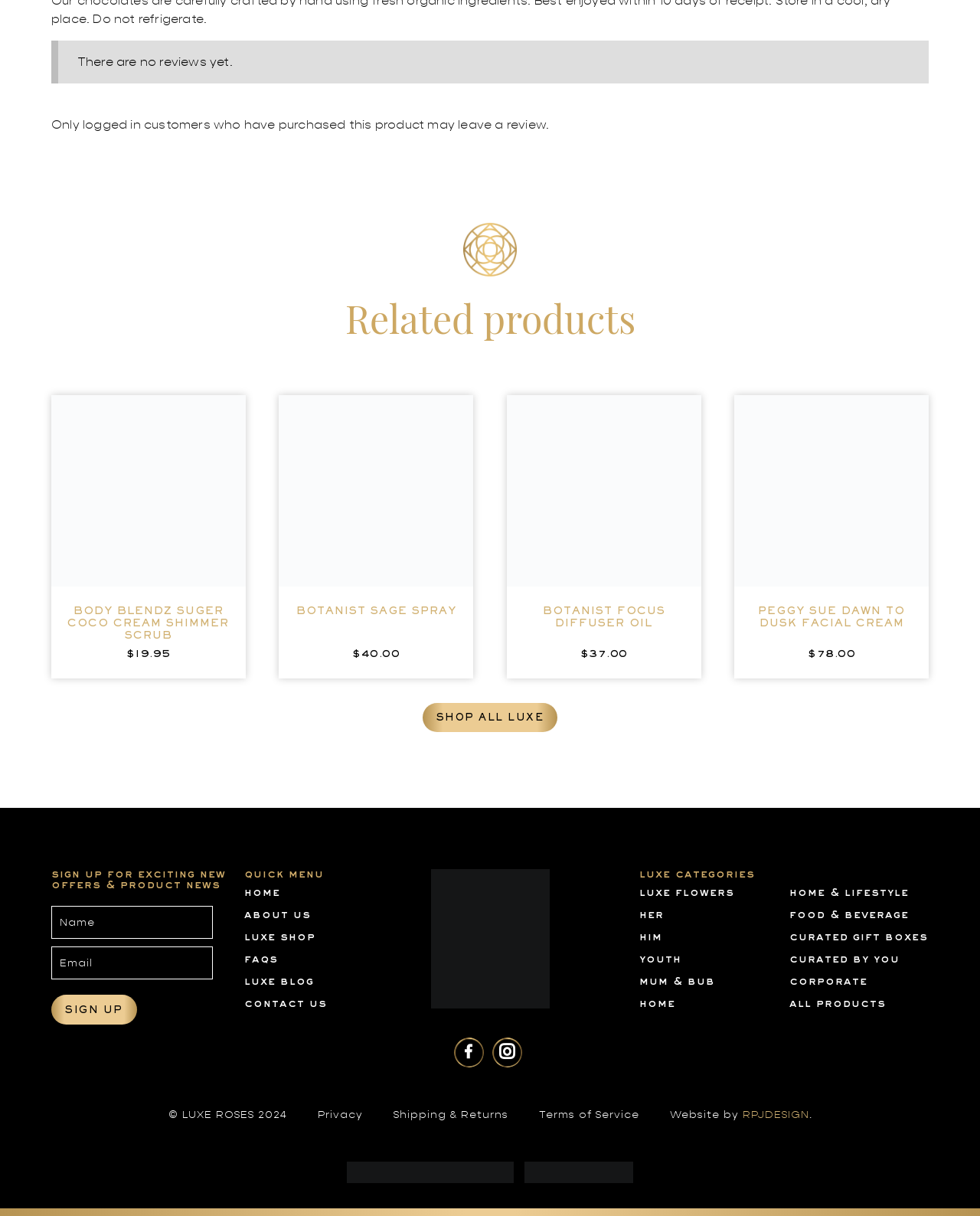Refer to the element description parent_node: BOTANIST SAGE SPRAY and identify the corresponding bounding box in the screenshot. Format the coordinates as (top-left x, top-left y, bottom-right x, bottom-right y) with values in the range of 0 to 1.

[0.285, 0.325, 0.483, 0.482]